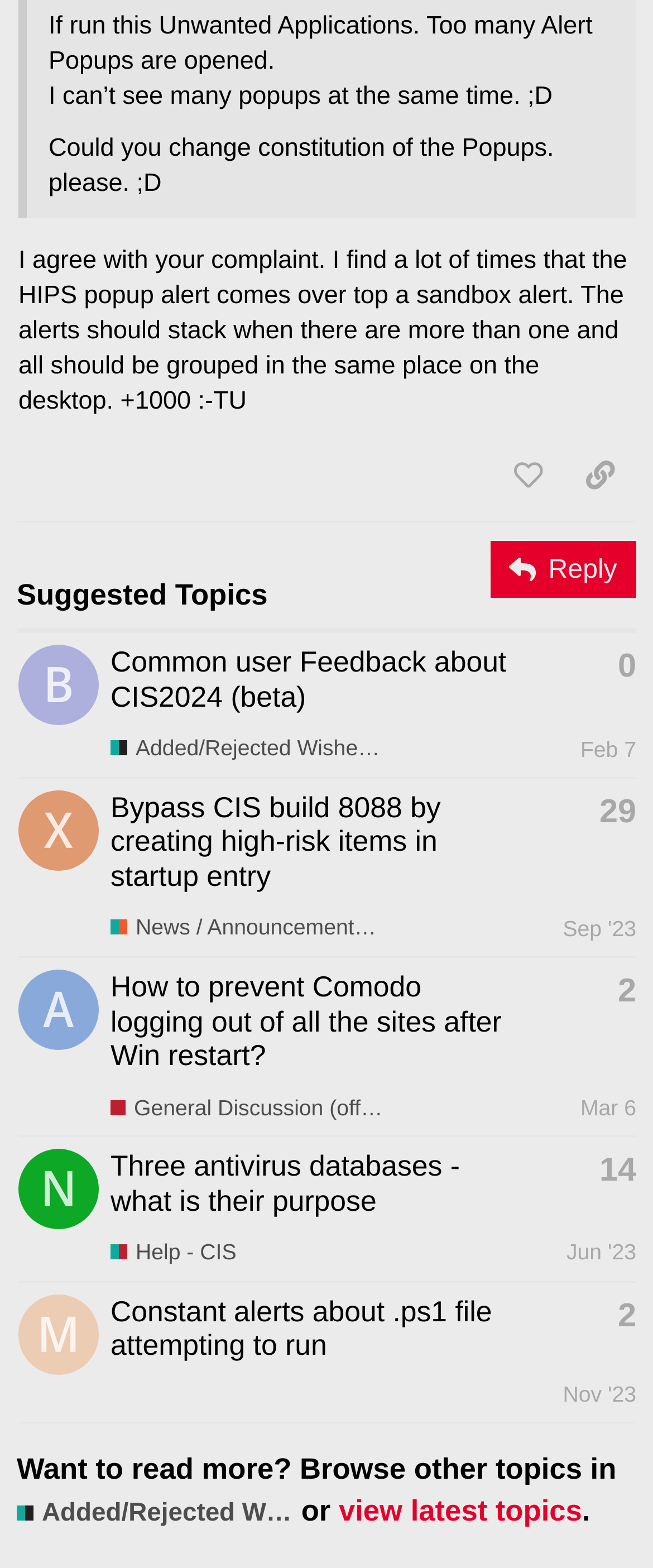Determine the bounding box coordinates for the region that must be clicked to execute the following instruction: "browse other topics in Added/Rejected Wishes - CIS".

[0.026, 0.955, 0.449, 0.975]